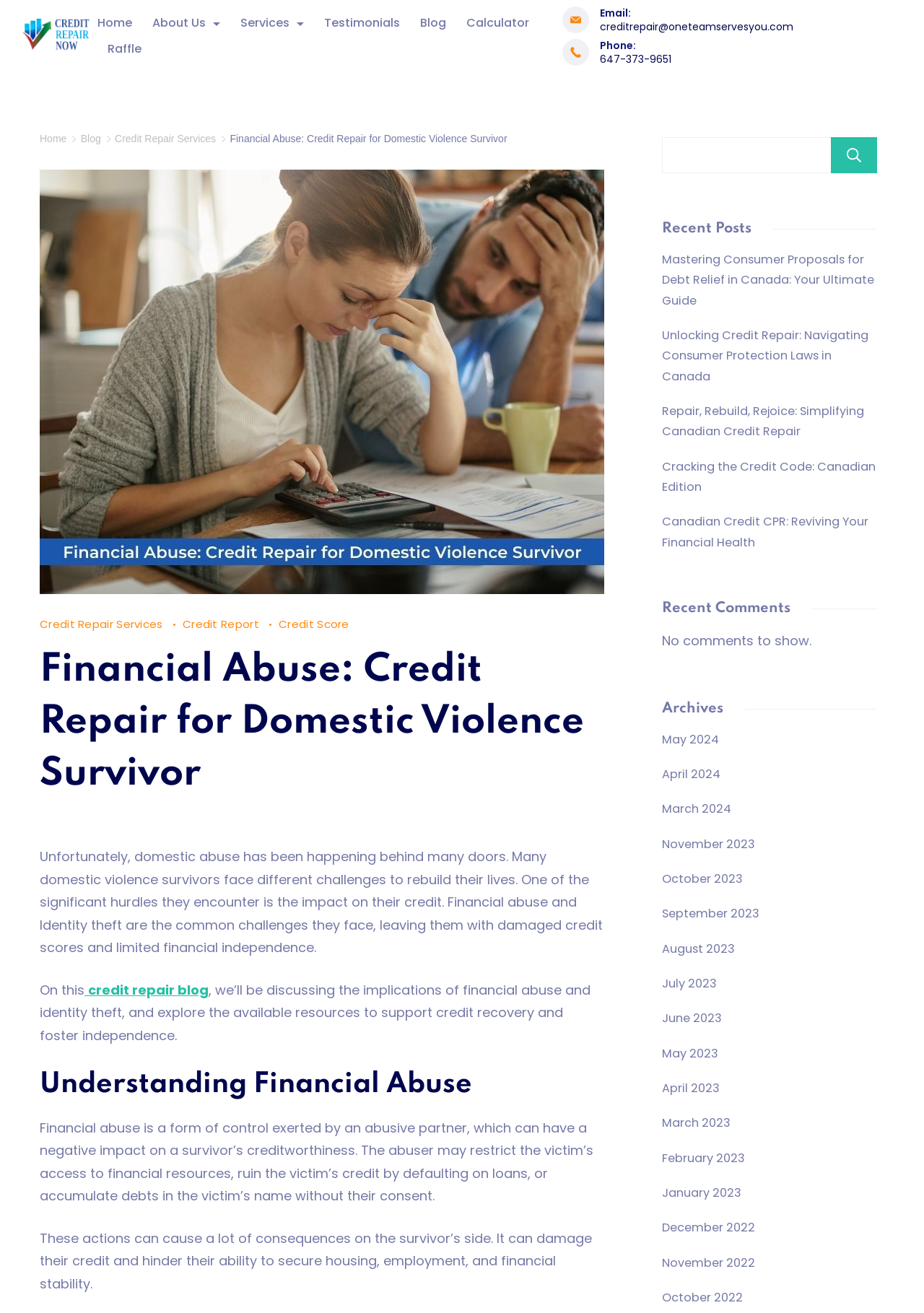What type of resources are available on this webpage?
Using the image, provide a detailed and thorough answer to the question.

By analyzing the webpage content, I can see that the webpage provides various resources related to credit repair, including links to credit repair services, information about financial abuse and identity theft, and a blog section that discusses topics related to credit repair. These resources are likely intended to support domestic violence survivors in Canada.